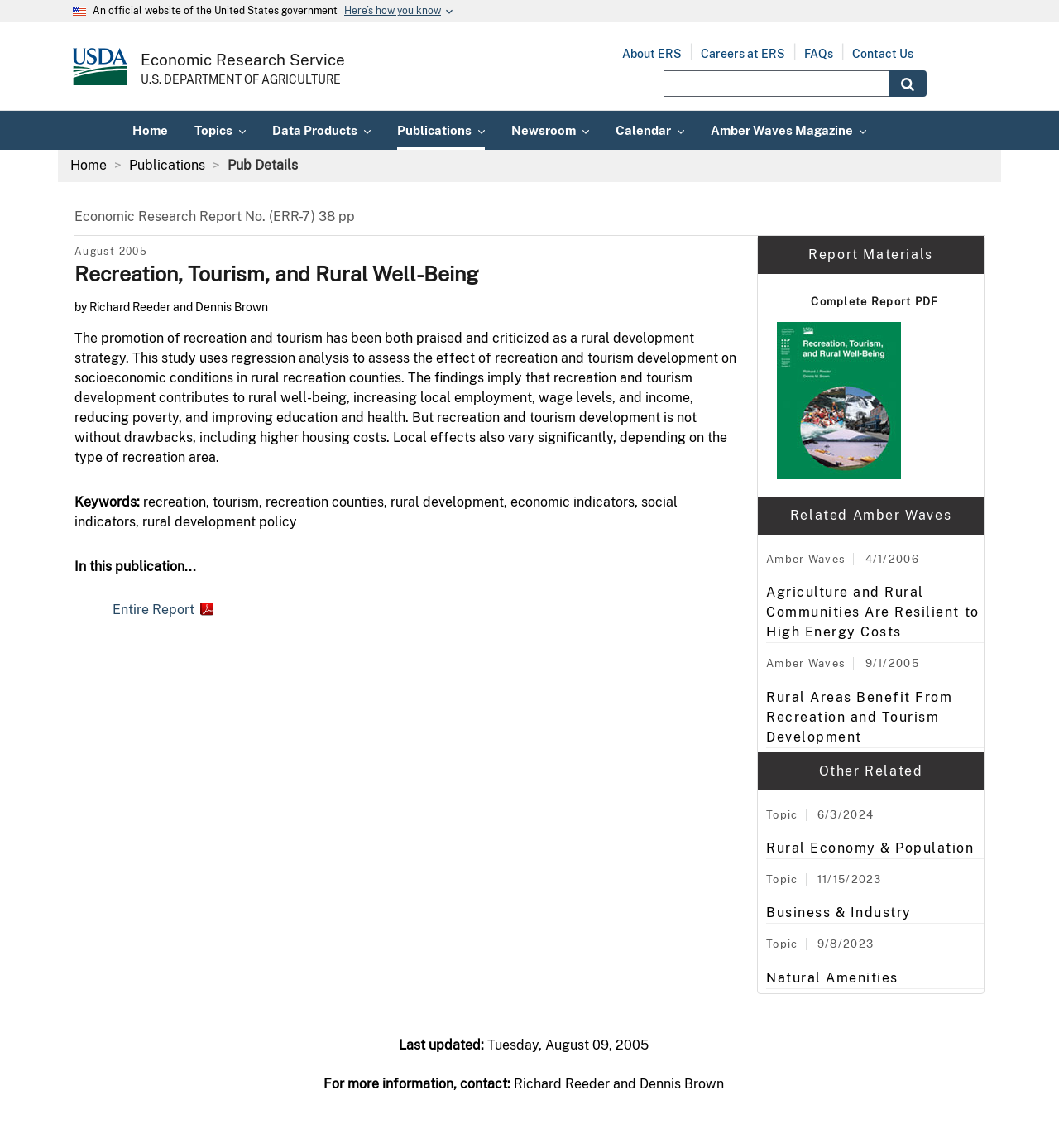Determine the bounding box for the HTML element described here: "7 ноября, 202114 мая, 2022". The coordinates should be given as [left, top, right, bottom] with each number being a float between 0 and 1.

None